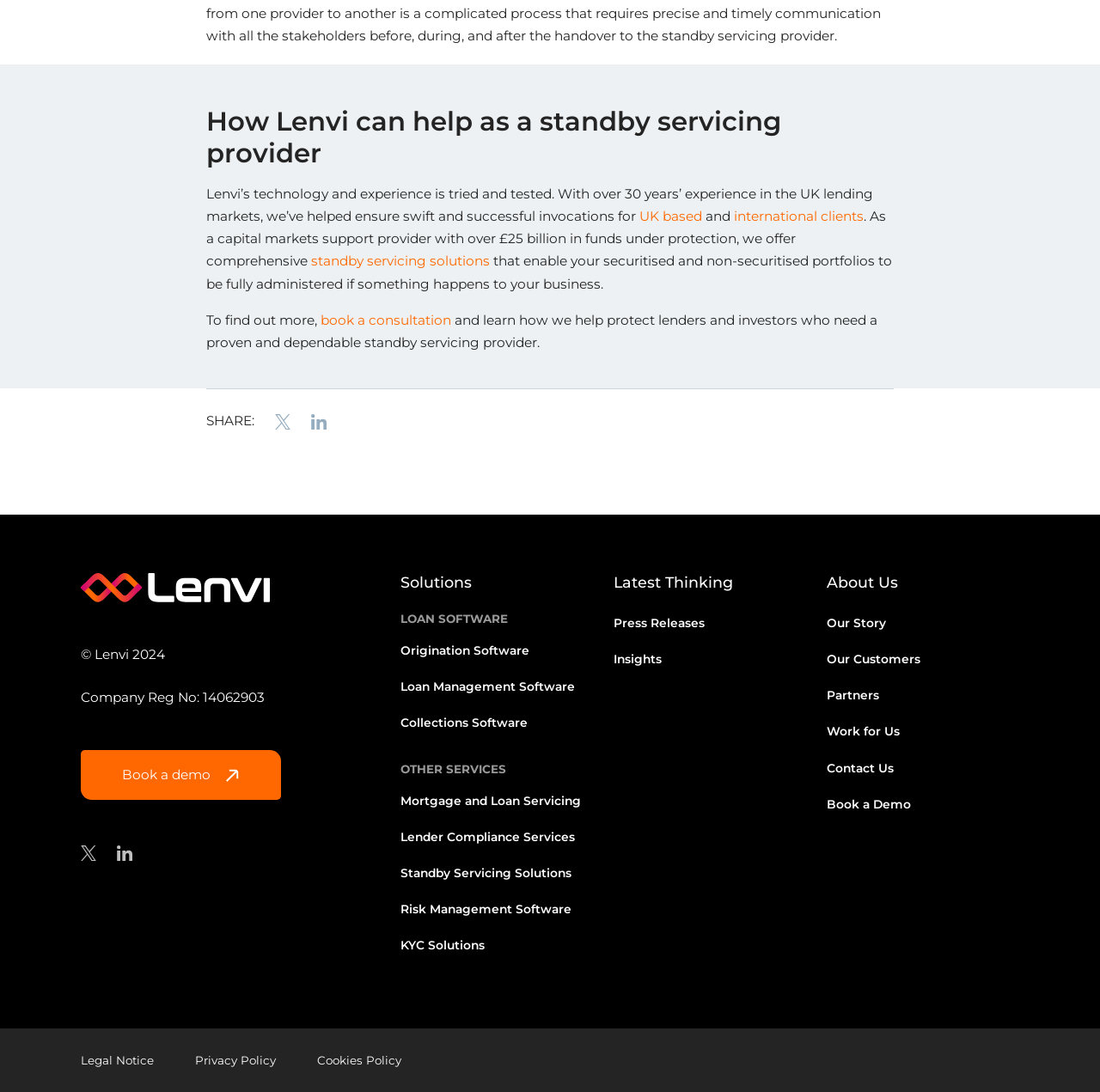What is Lenvi's experience in the UK lending markets?
Look at the image and respond with a single word or a short phrase.

Over 30 years